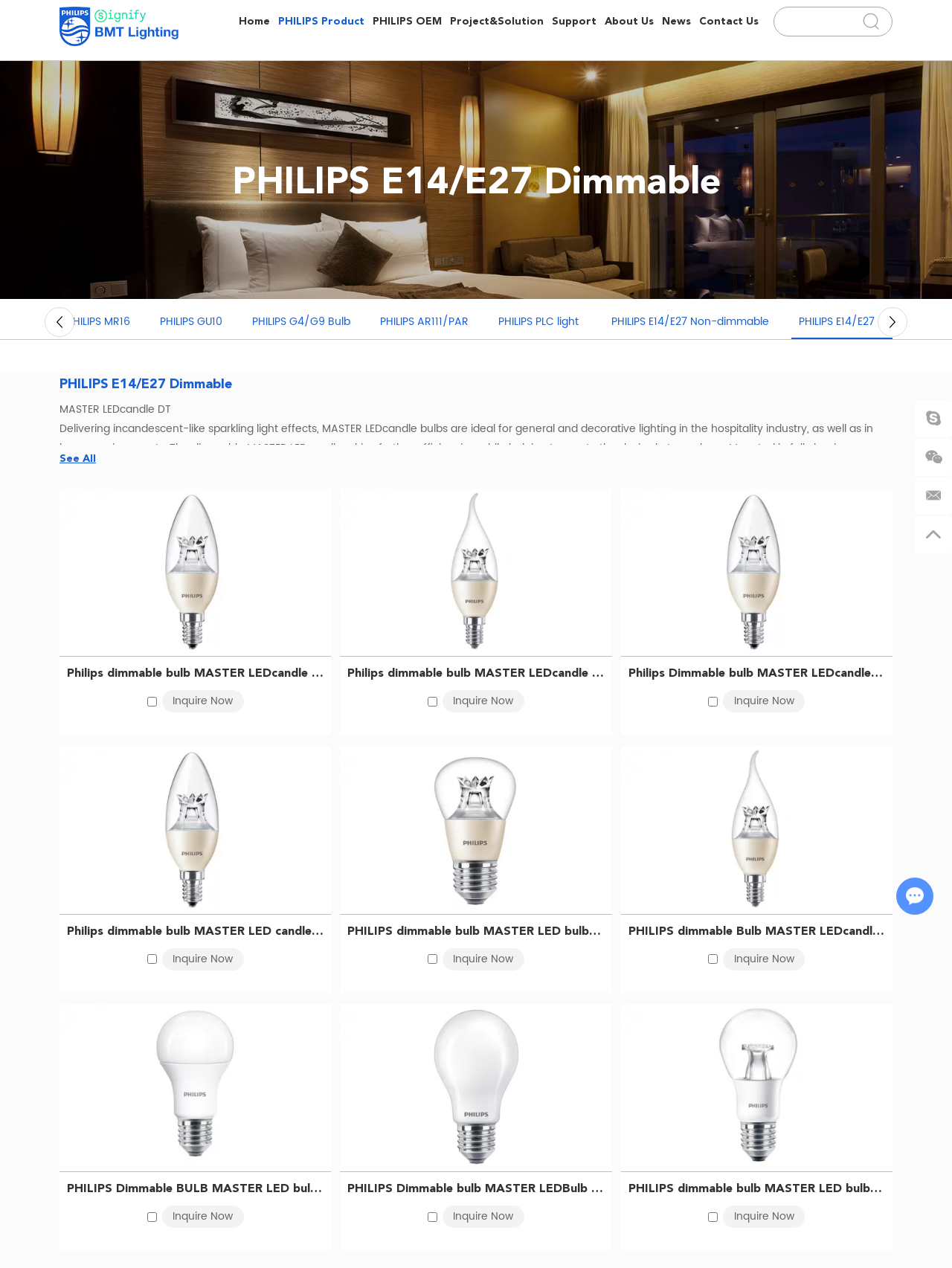Utilize the details in the image to thoroughly answer the following question: What is the main feature of the MASTER LEDcandle bulbs?

According to the product description, the MASTER LEDcandle bulbs are dimmable, which means they can be adjusted to different brightness levels.